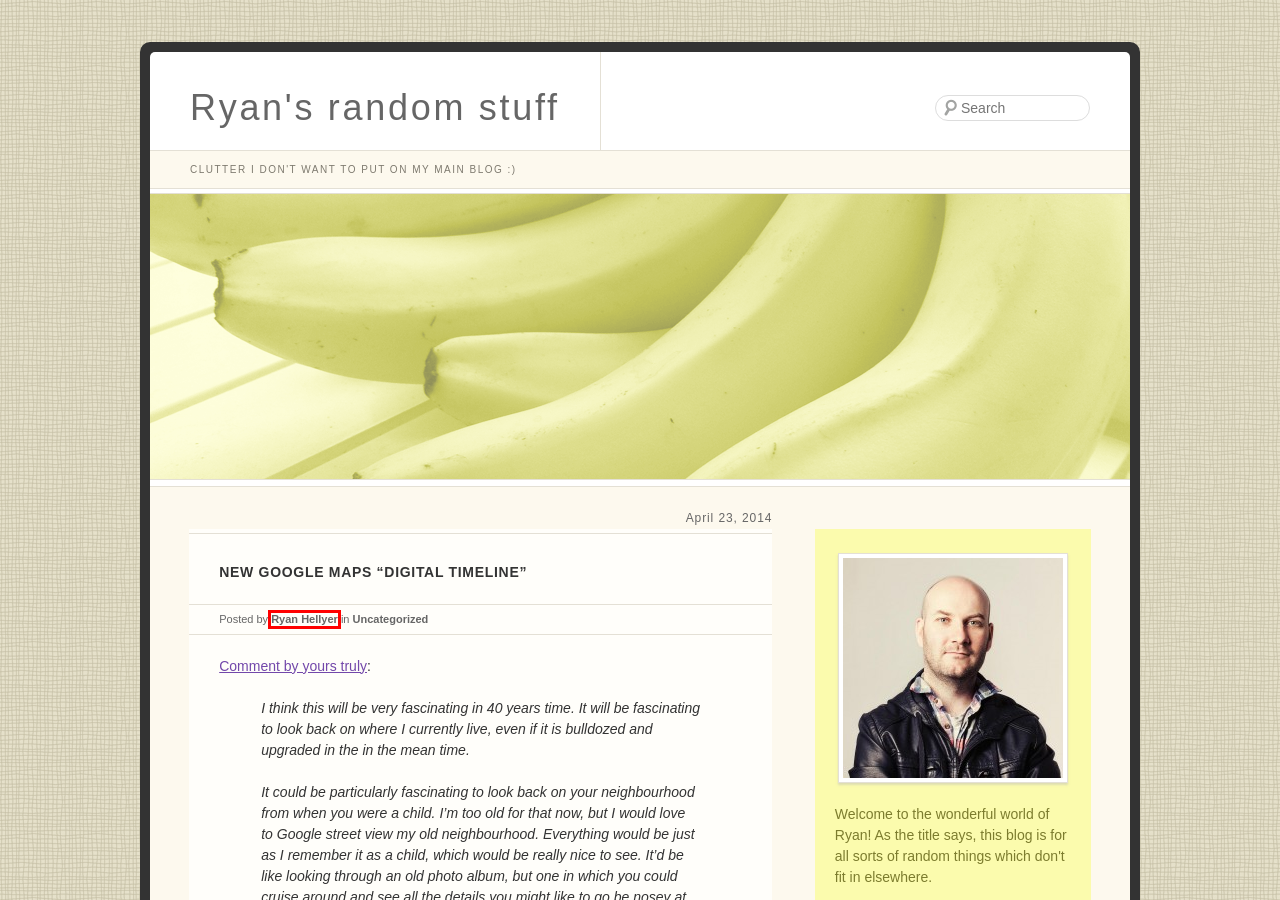Look at the given screenshot of a webpage with a red rectangle bounding box around a UI element. Pick the description that best matches the new webpage after clicking the element highlighted. The descriptions are:
A. Uncategorized Archives - Ryan's random stuff
B. Ryan Hellyer - One man. One camera. Many exciting adventures.
C. Ruined business model - Ryan's random stuff
D. Ryan's random stuff
E. Ryan's random stuff - Clutter I don't want to put on my main blog :)
F. Ryan Hellyer - WordPress ramblings
G. Afternoon at Scheissmeile - Ryan's random stuff
H. Ryan Hellyer, Author at Ryan's random stuff

H